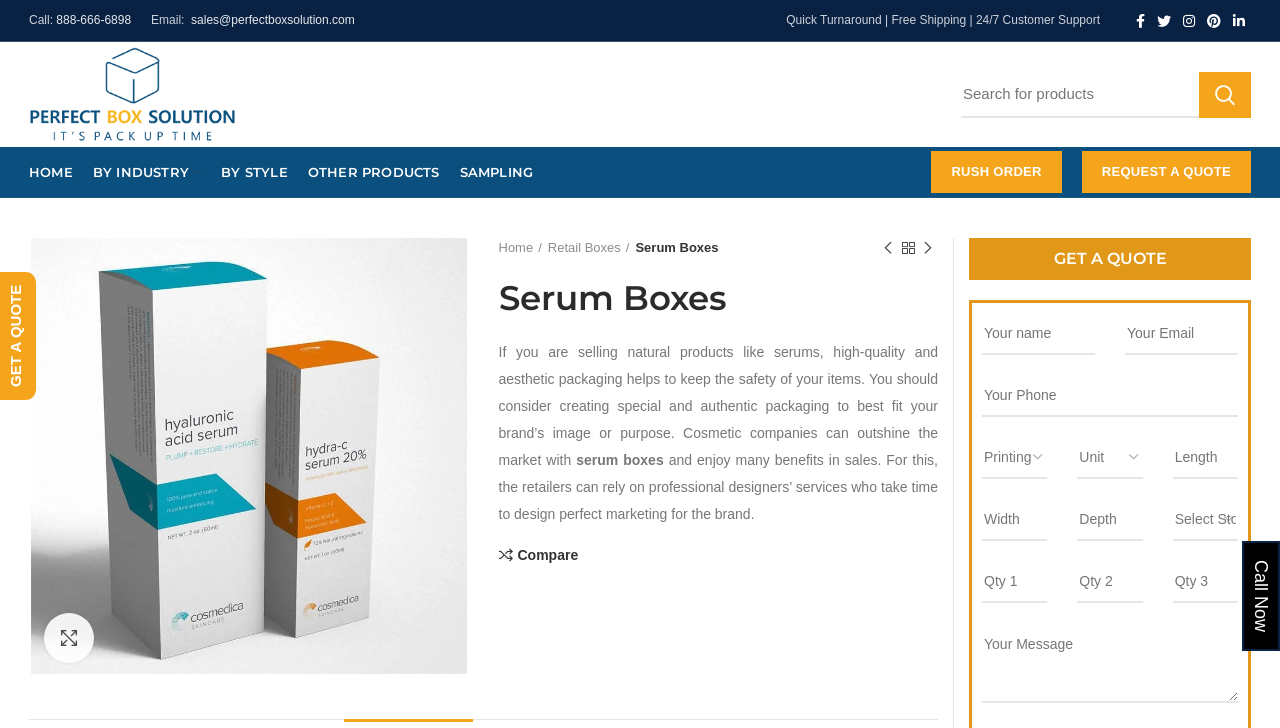Pinpoint the bounding box coordinates of the area that must be clicked to complete this instruction: "Call the customer service".

[0.044, 0.018, 0.102, 0.037]